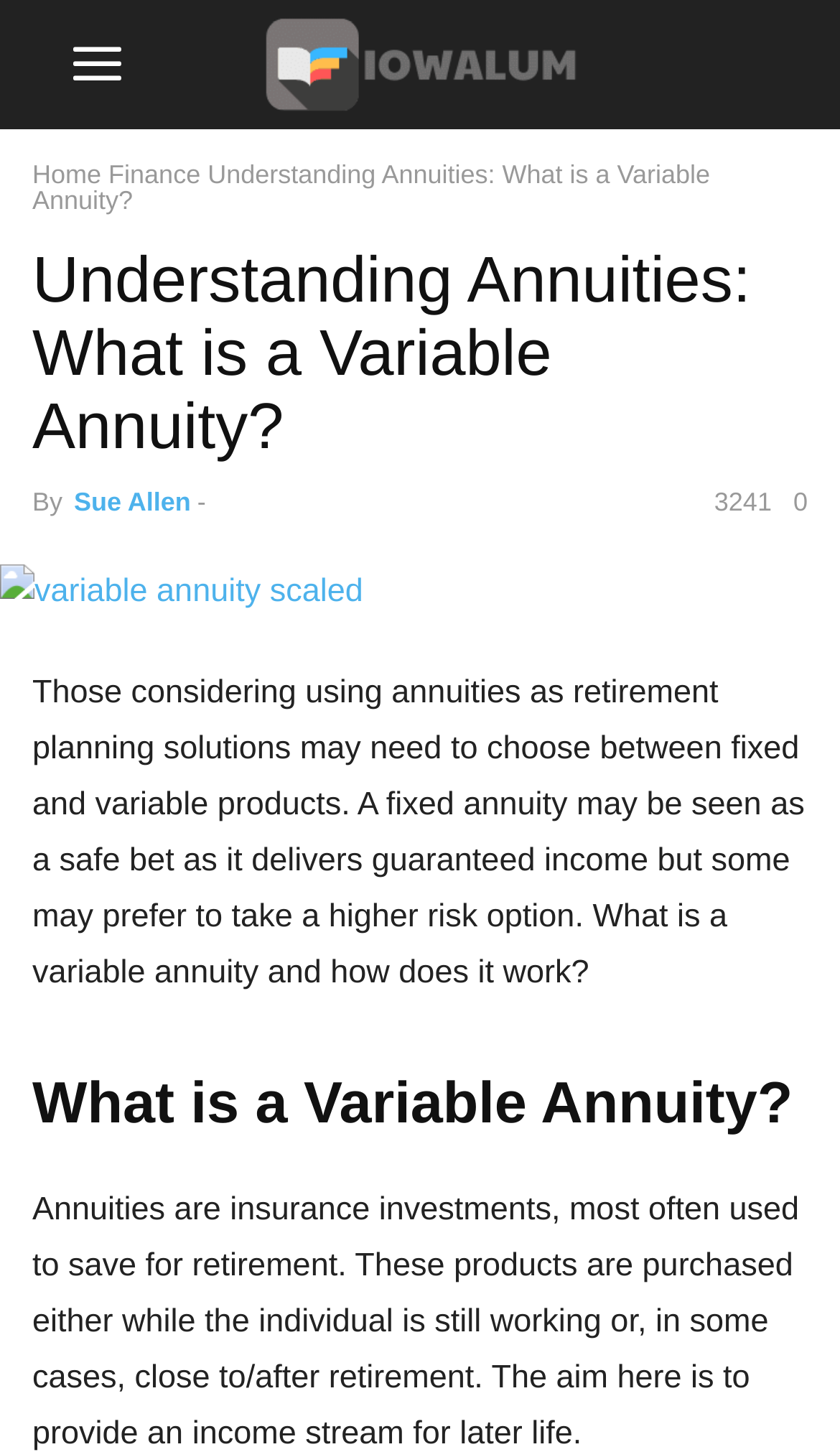What is the author of the article?
Relying on the image, give a concise answer in one word or a brief phrase.

Sue Allen